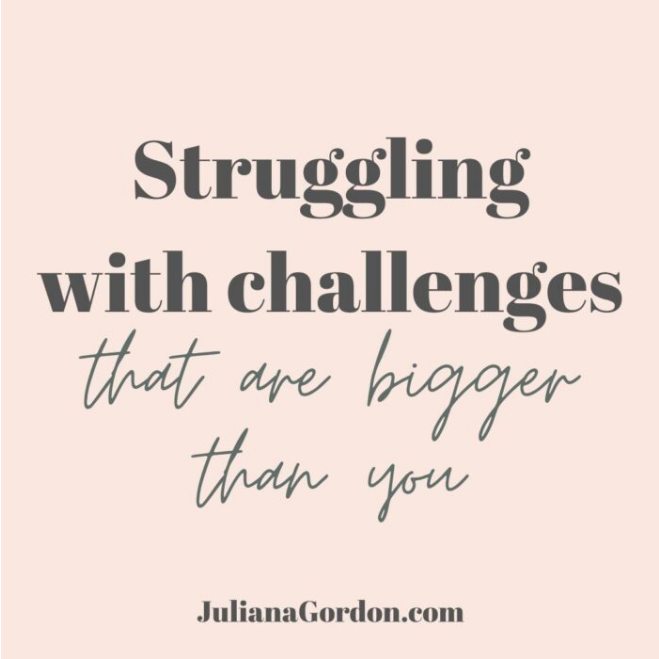Offer a detailed explanation of the image and its components.

The image features a motivational piece of text that reads, "Struggling with challenges that are bigger than you." The design presents these words in a stylish, modern font against a soft, pastel pink background. The phrase emphasizes a relatable sentiment about the difficulties many face in both personal and professional spheres. Additionally, the website "JulianaGordon.com" is noted, suggesting that this may be part of a larger message or campaign aimed at encouraging individuals who feel overwhelmed by their circumstances. The overall aesthetic is clean and motivational, aiming to resonate with those navigating their own challenges.